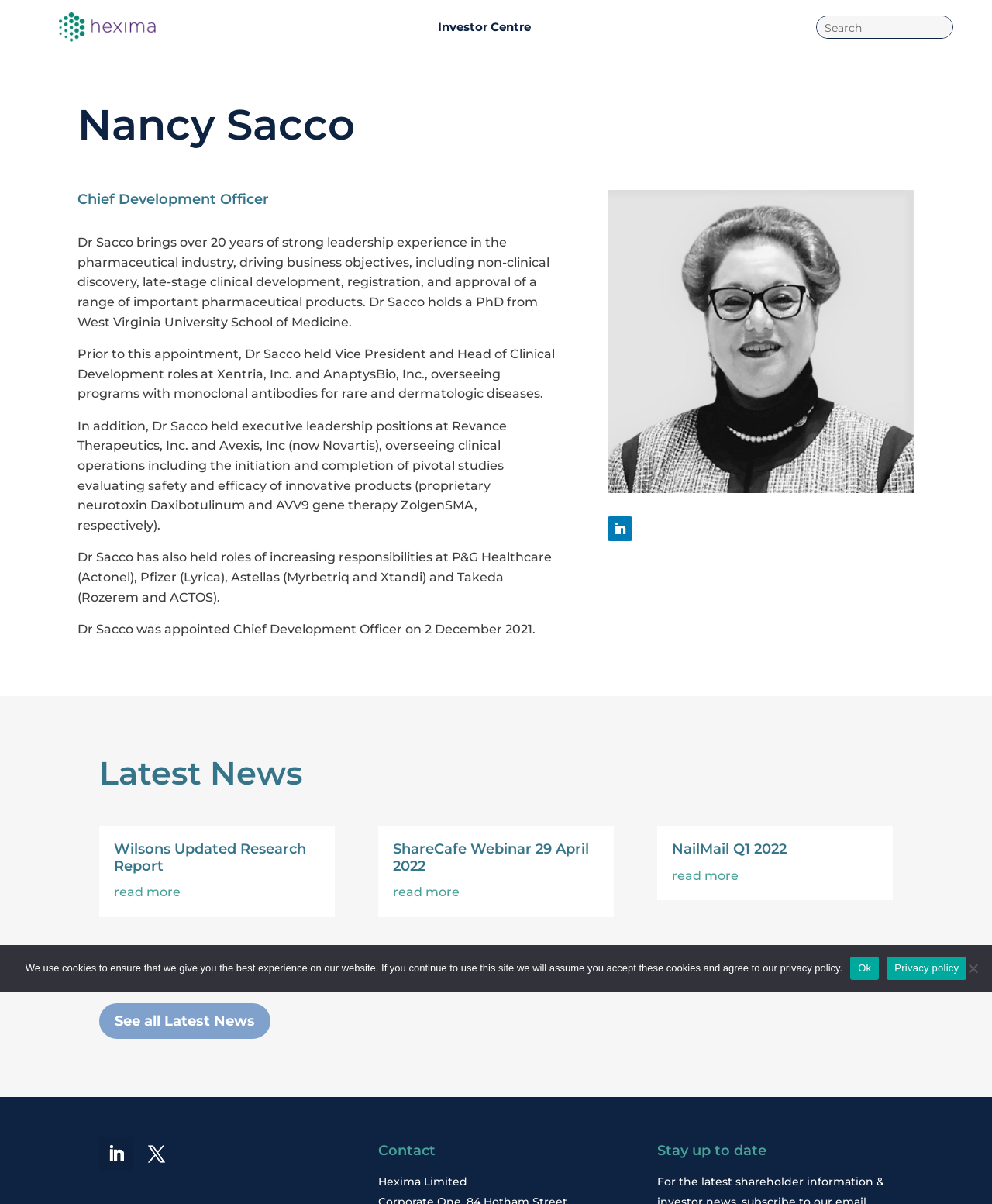Calculate the bounding box coordinates for the UI element based on the following description: "Accept All". Ensure the coordinates are four float numbers between 0 and 1, i.e., [left, top, right, bottom].

None